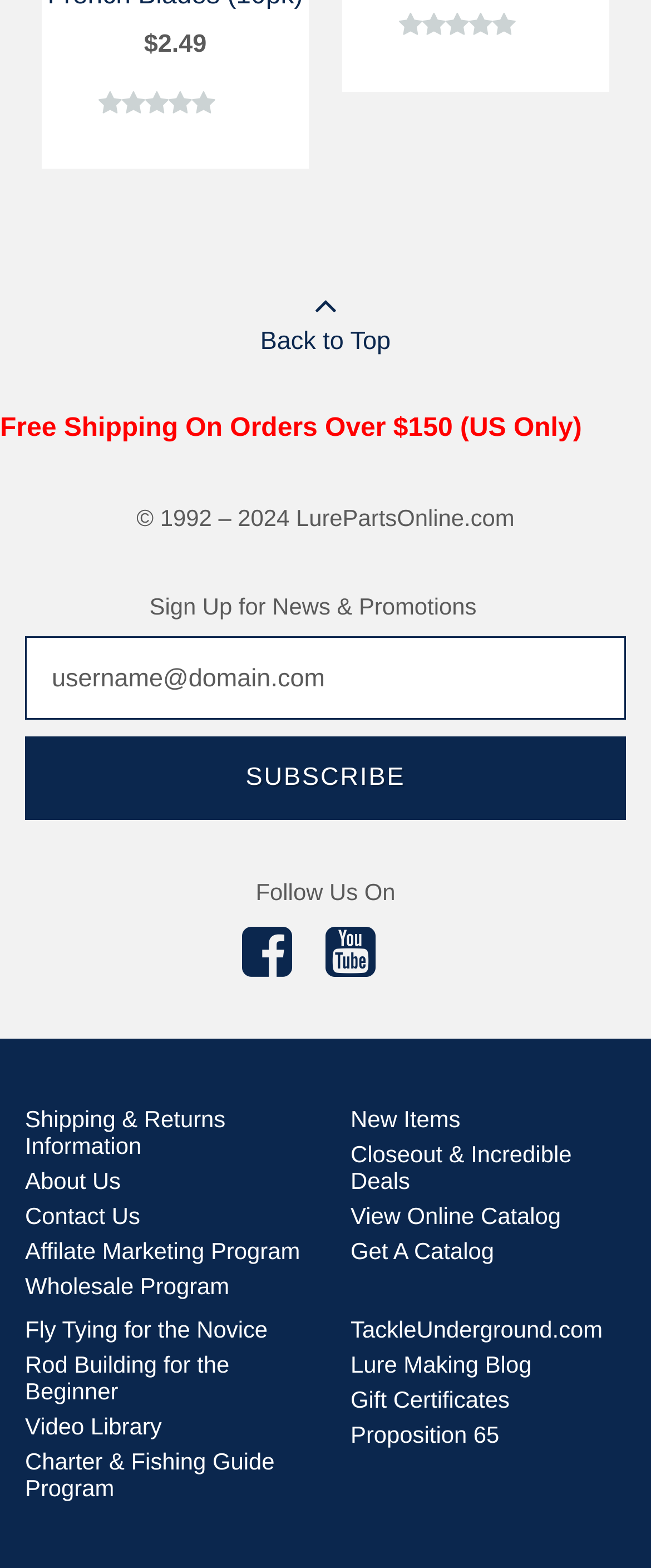Carefully observe the image and respond to the question with a detailed answer:
What is the purpose of the 'SUBSCRIBE' button?

The 'SUBSCRIBE' button is located below a heading that says 'Sign Up for News & Promotions', and a textbox to enter an email address, suggesting that the purpose of the button is to sign up for news and promotions.